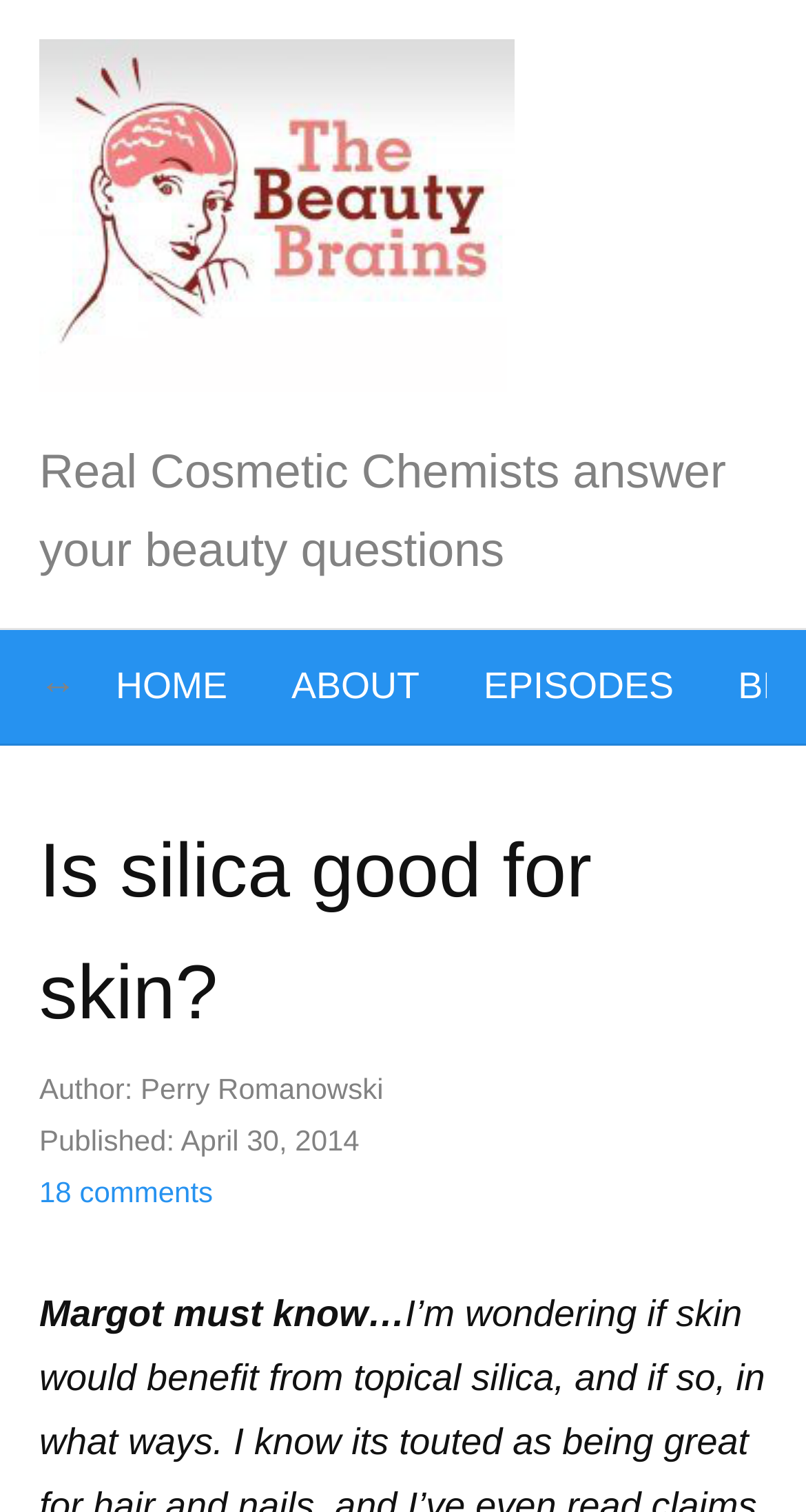Please specify the bounding box coordinates in the format (top-left x, top-left y, bottom-right x, bottom-right y), with values ranging from 0 to 1. Identify the bounding box for the UI component described as follows: About

[0.362, 0.417, 0.521, 0.492]